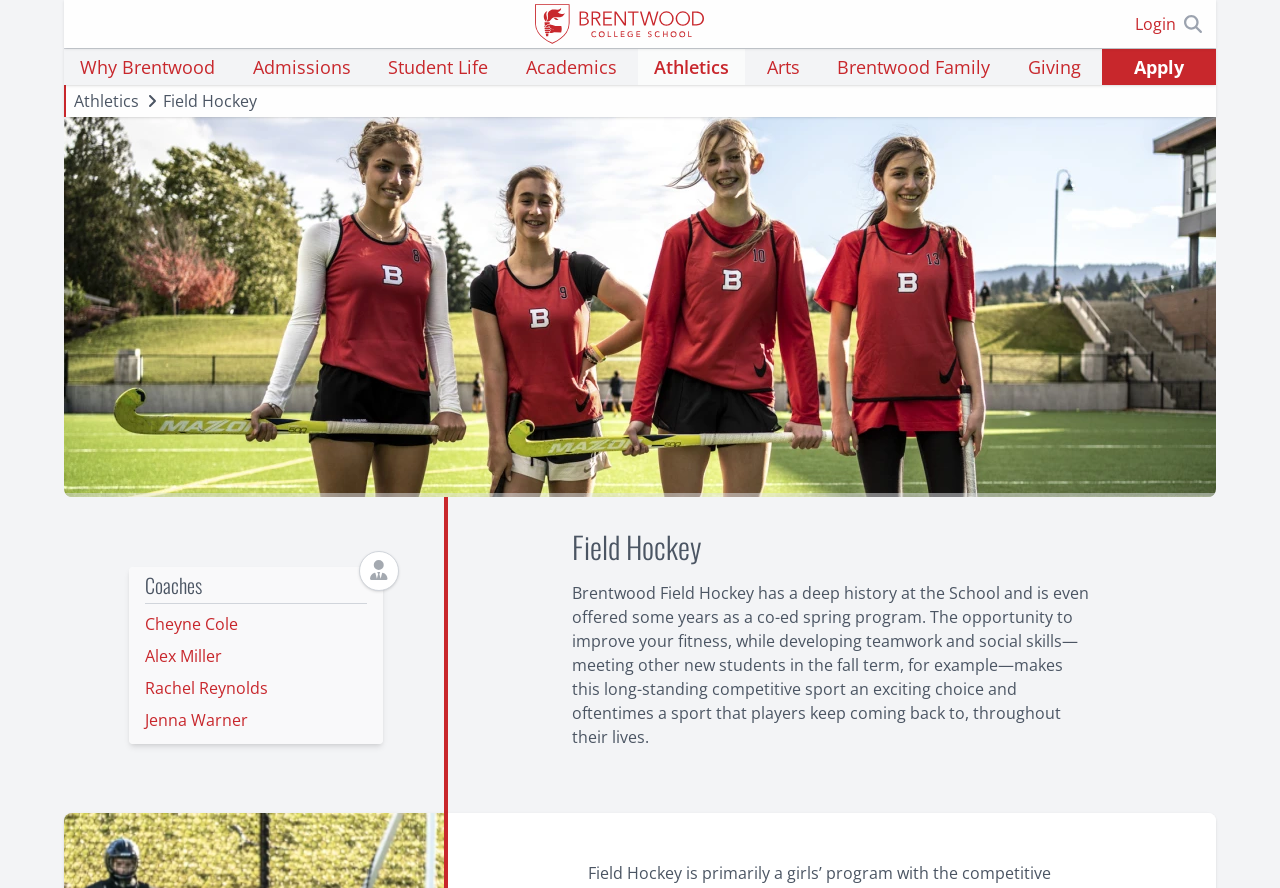What is the benefit of playing field hockey mentioned on this webpage?
Please provide an in-depth and detailed response to the question.

According to the webpage, playing field hockey provides the opportunity to improve one's fitness, as well as develop teamwork and social skills.